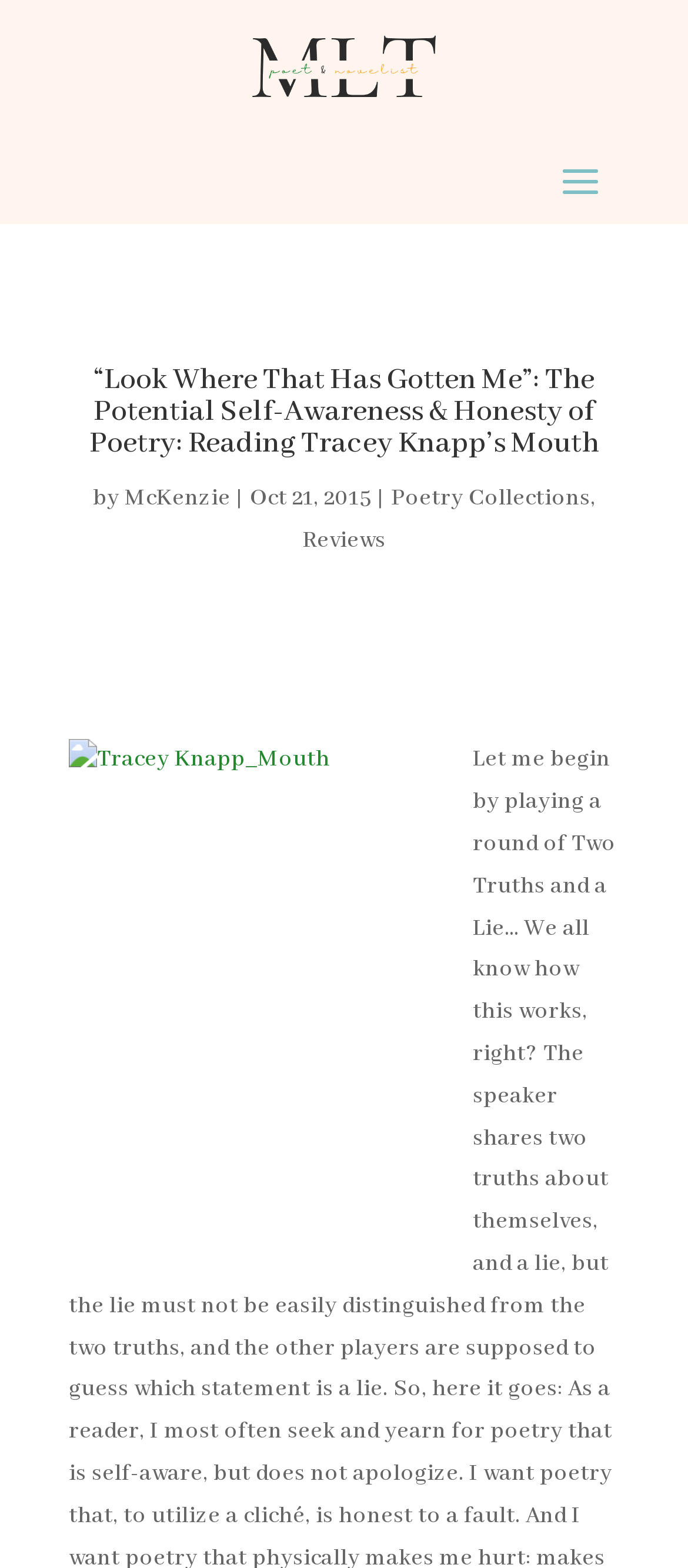Please extract the title of the webpage.

“Look Where That Has Gotten Me”: The Potential Self-Awareness & Honesty of Poetry: Reading Tracey Knapp’s Mouth